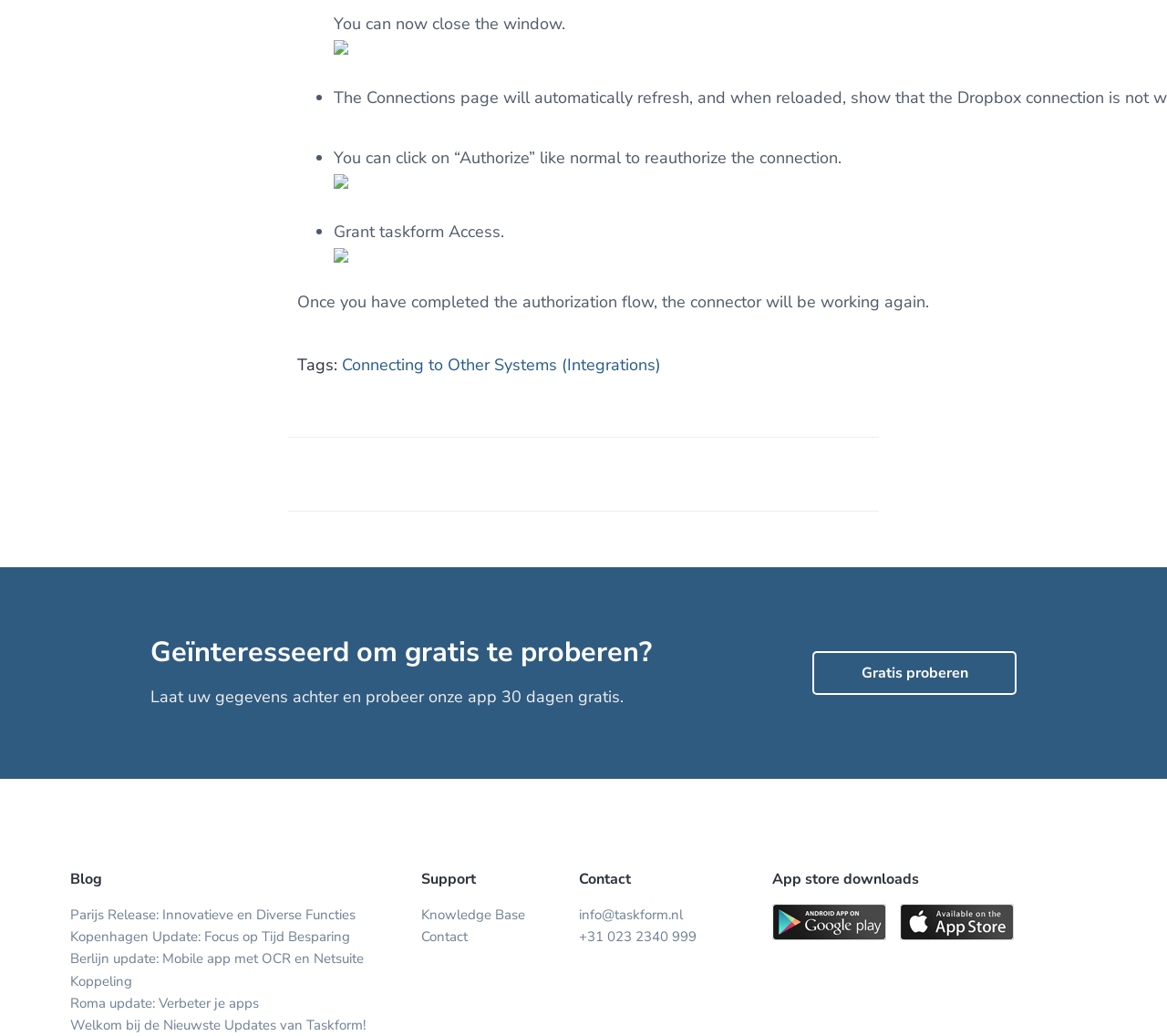Please mark the clickable region by giving the bounding box coordinates needed to complete this instruction: "Read 'Connecting to Other Systems (Integrations)'".

[0.293, 0.341, 0.566, 0.362]